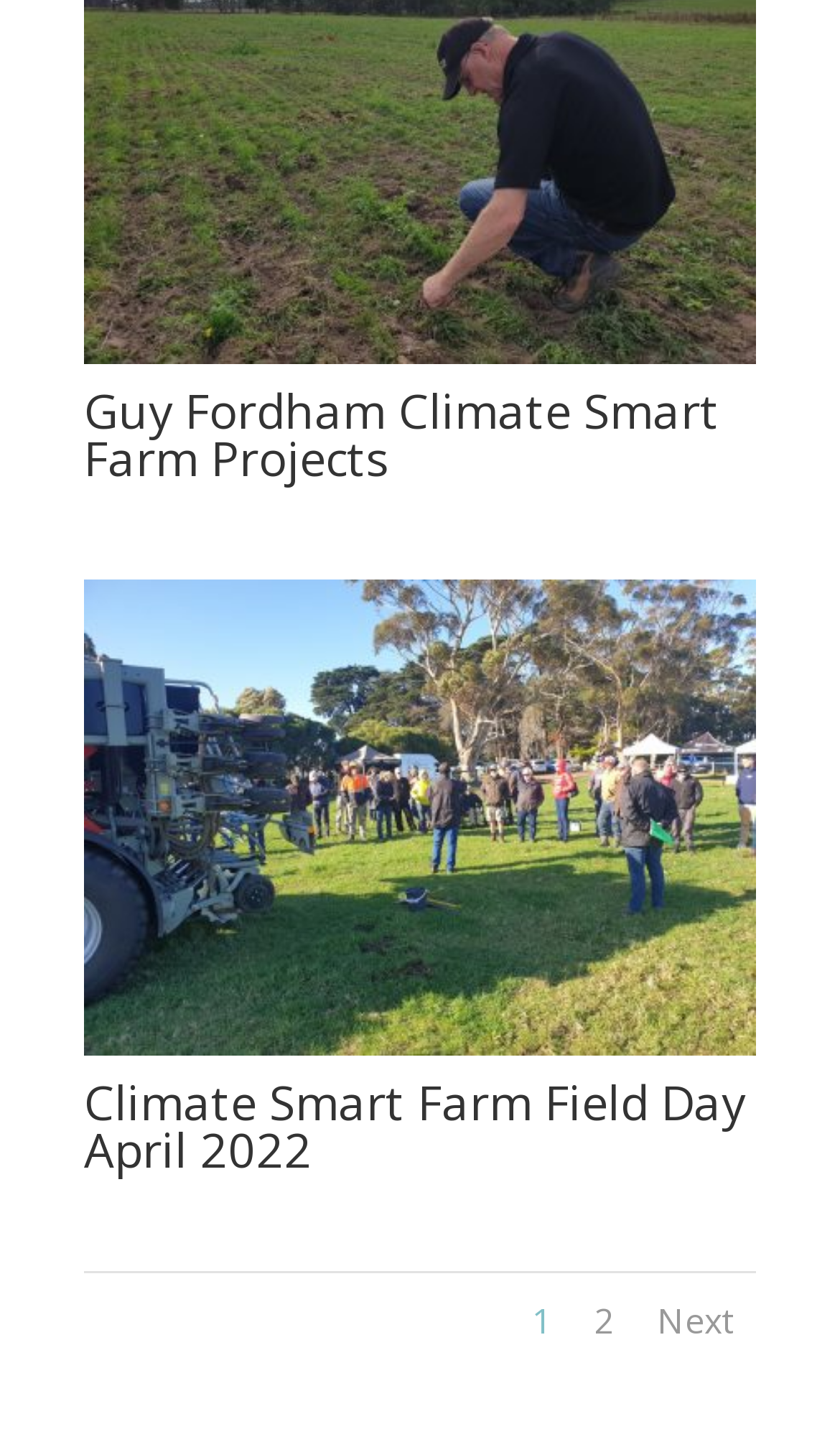Please reply to the following question with a single word or a short phrase:
What is the position of the 'Next' link?

Bottom right